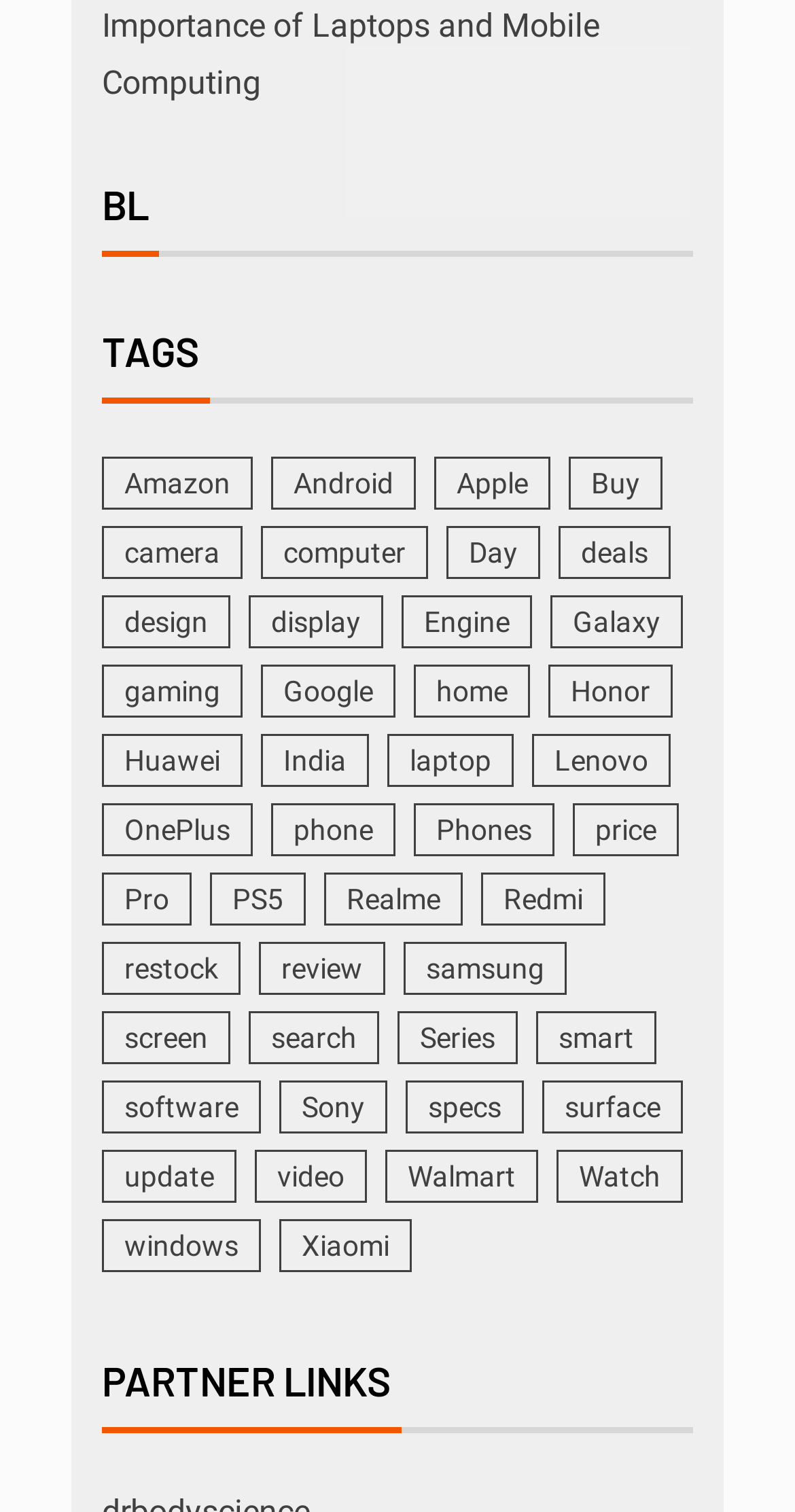Respond with a single word or short phrase to the following question: 
What is the last link on the webpage?

Xiaomi